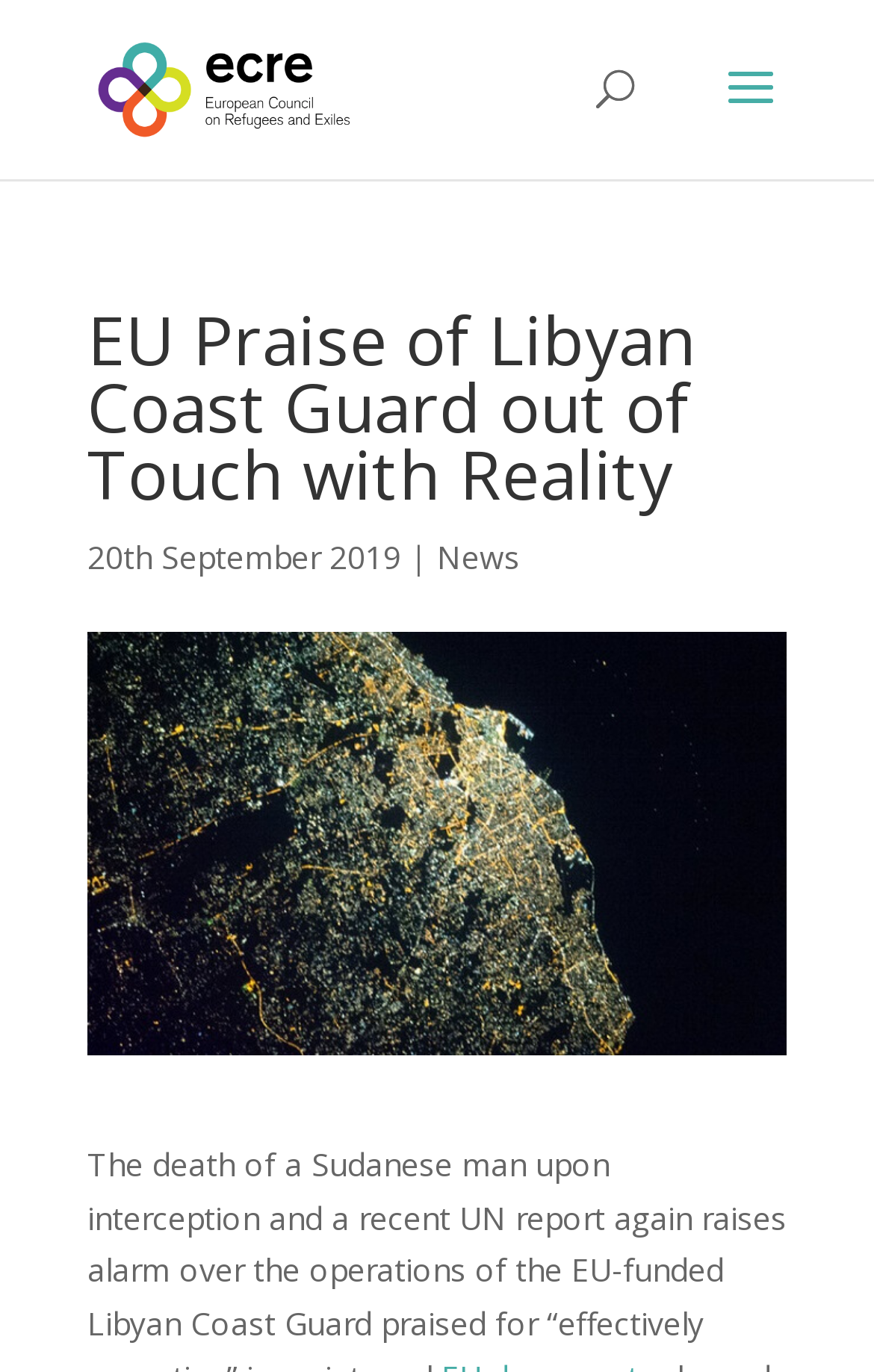Is there an image on the webpage?
Provide an in-depth and detailed explanation in response to the question.

I determined that there is an image on the webpage by finding the image element with a bounding box of [0.11, 0.03, 0.4, 0.101], which indicates its presence at the top of the webpage.